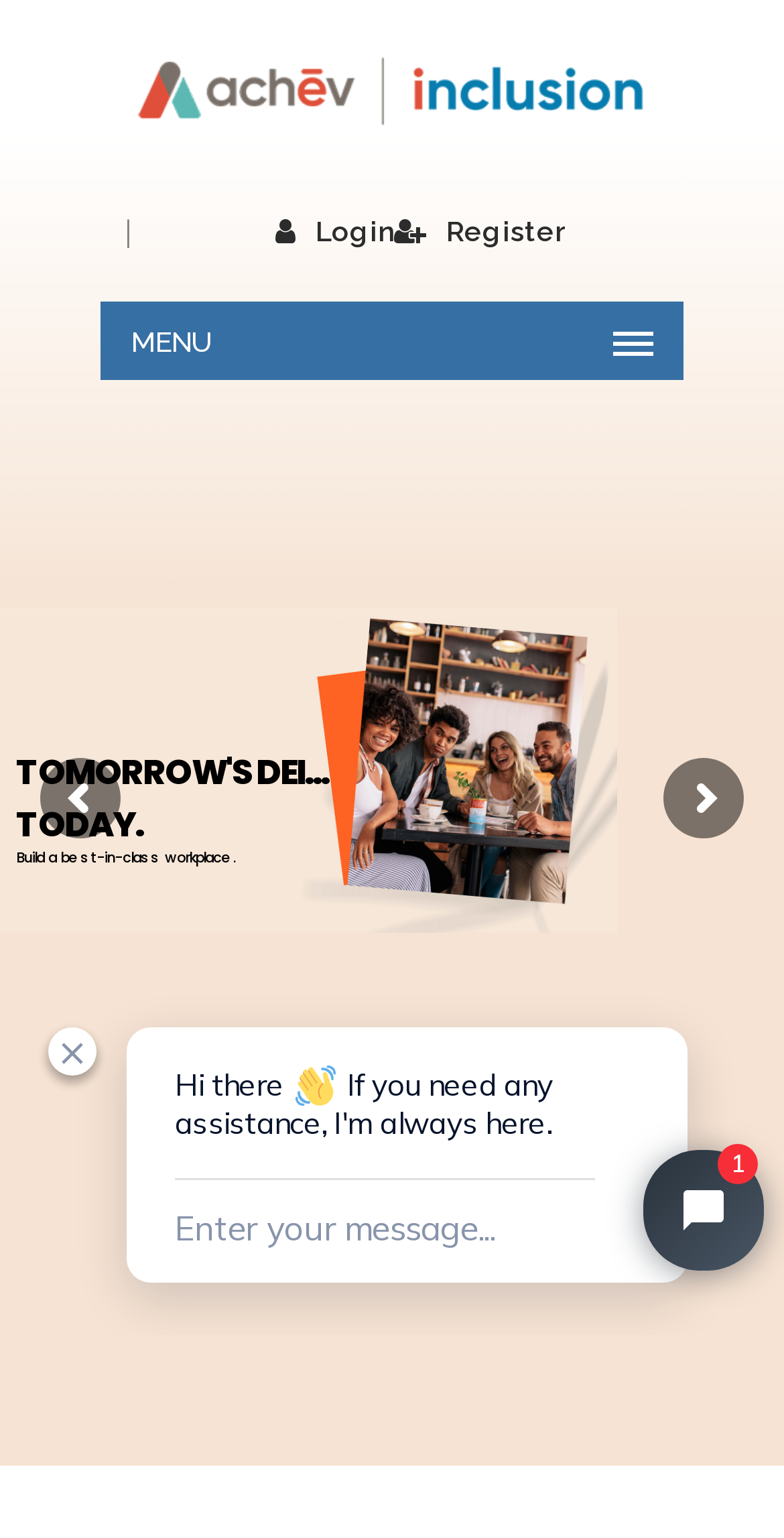Provide a brief response to the question below using a single word or phrase: 
What is the name of the organization?

Achēv Inclusion